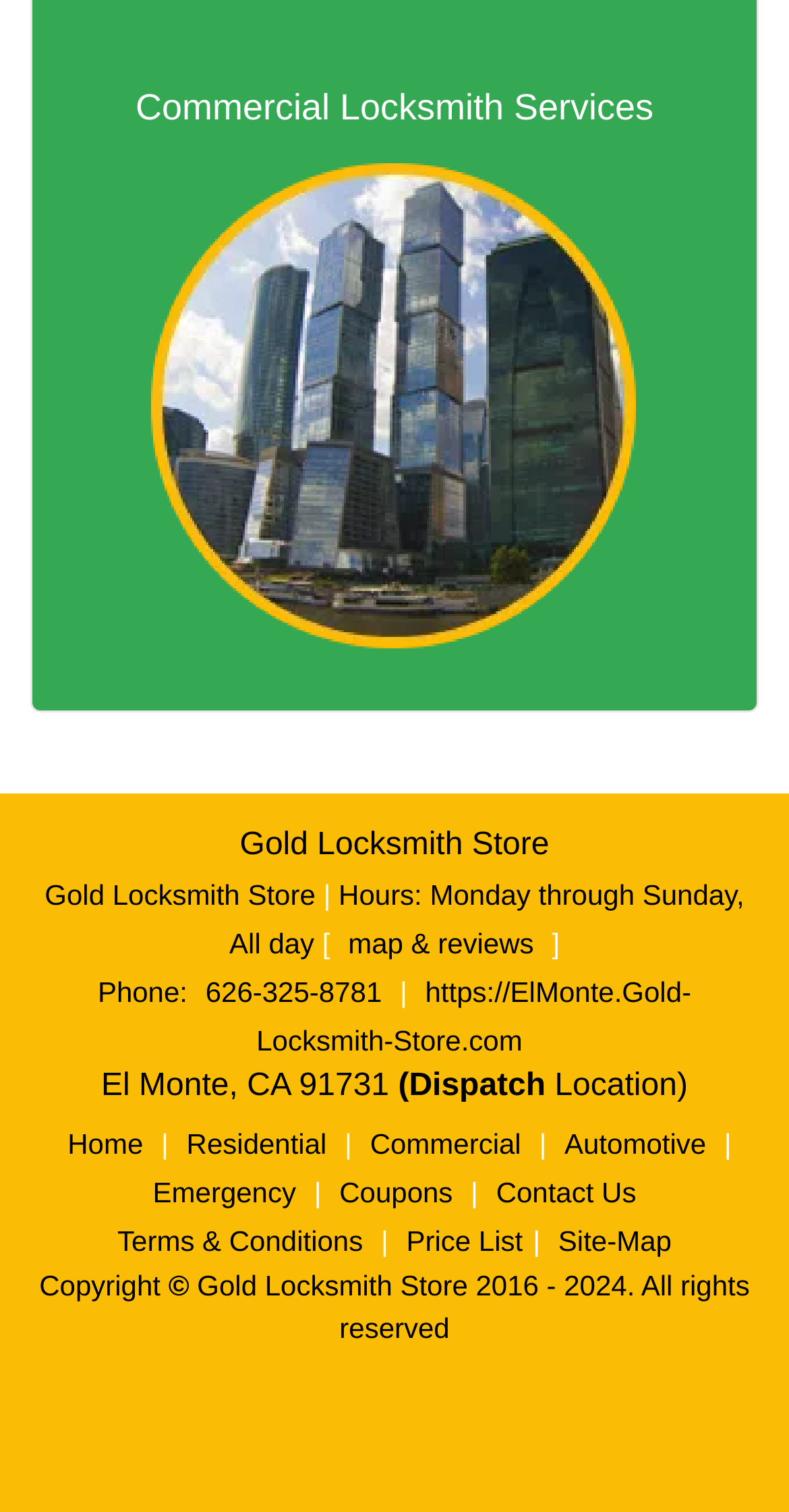Provide a brief response to the question below using one word or phrase:
What is the phone number of the locksmith store?

626-325-8781